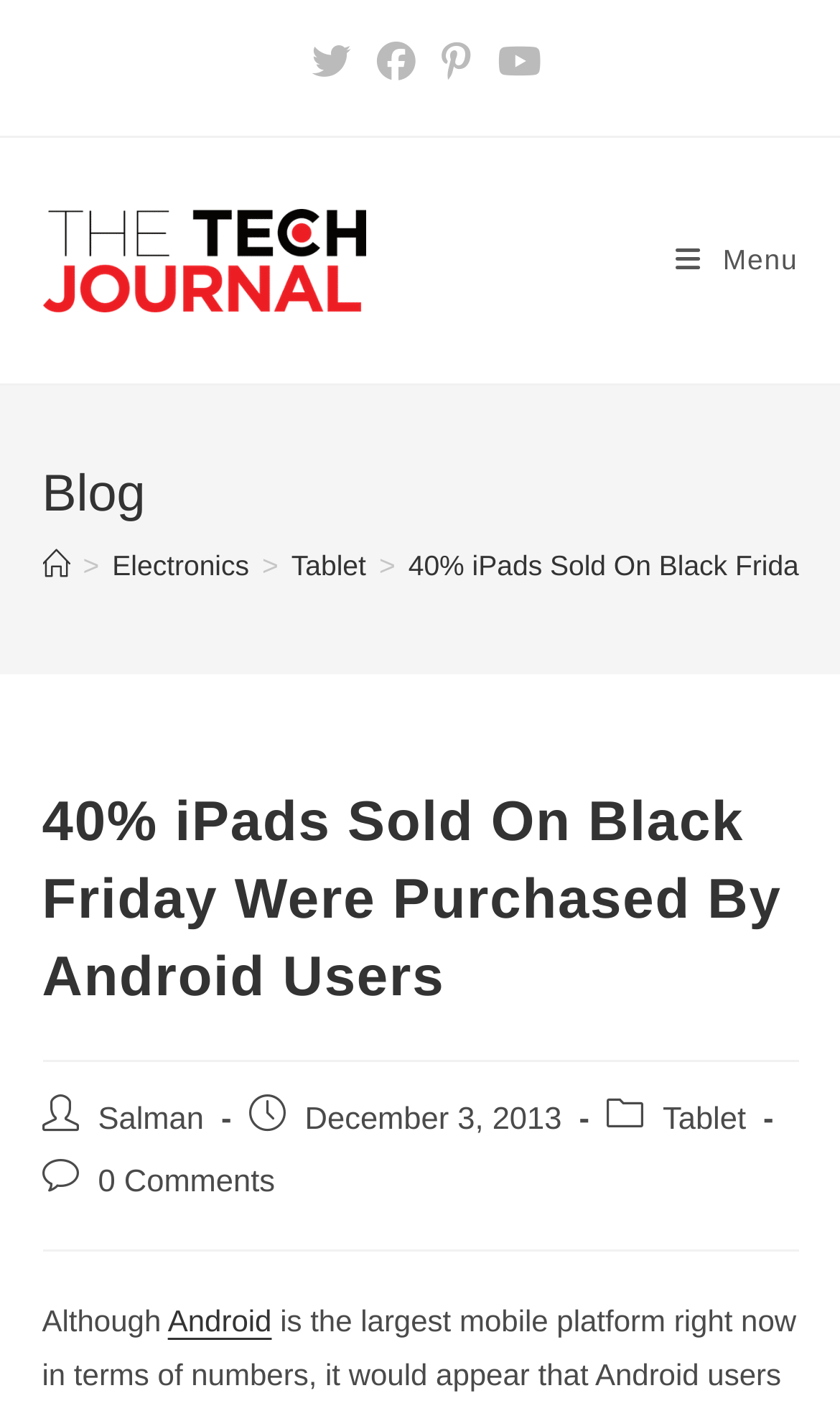Who is the author of the post?
Based on the screenshot, give a detailed explanation to answer the question.

I identified the author by looking at the 'Post author:' static text element, which is followed by a link element with the text 'Salman', indicating Salman is the author of the post.